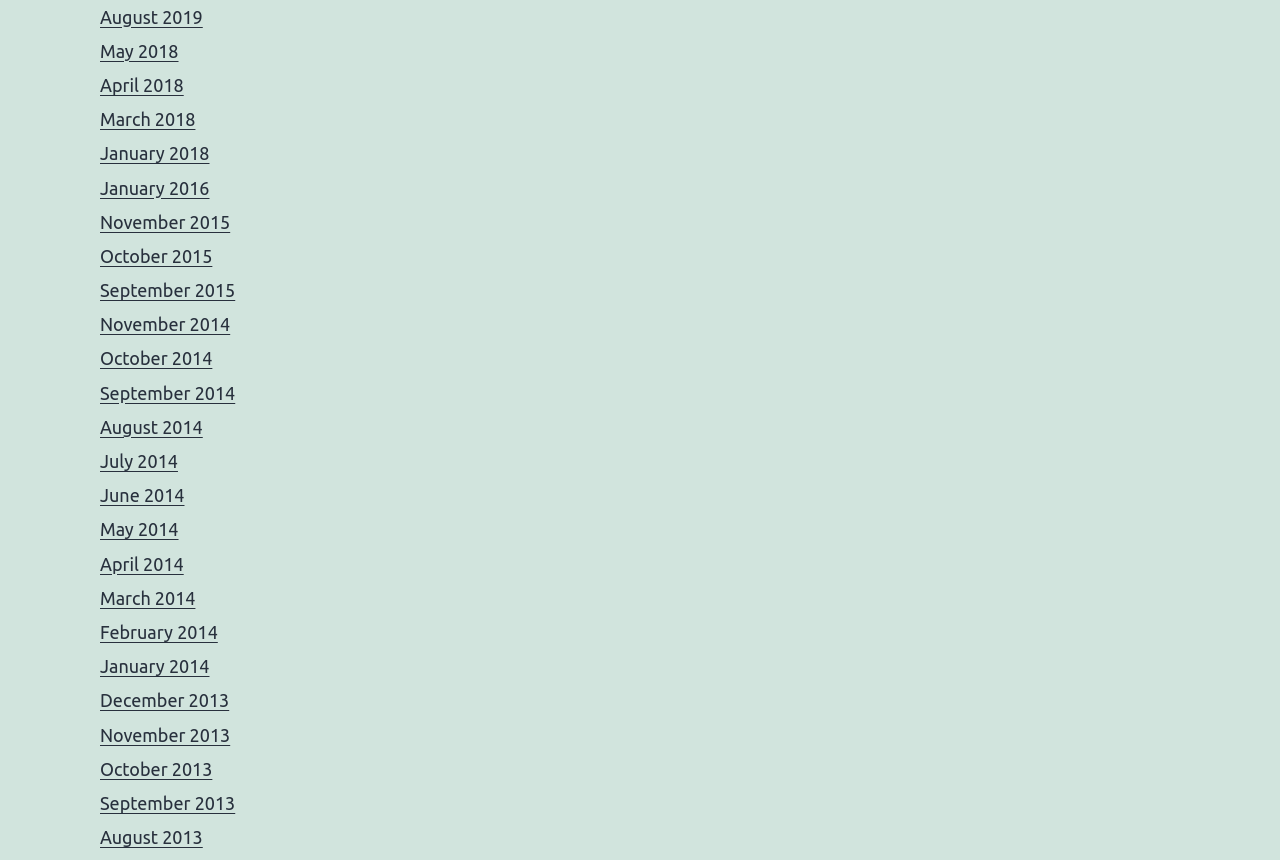Locate the bounding box coordinates of the element that needs to be clicked to carry out the instruction: "view September 2014". The coordinates should be given as four float numbers ranging from 0 to 1, i.e., [left, top, right, bottom].

[0.078, 0.445, 0.184, 0.468]